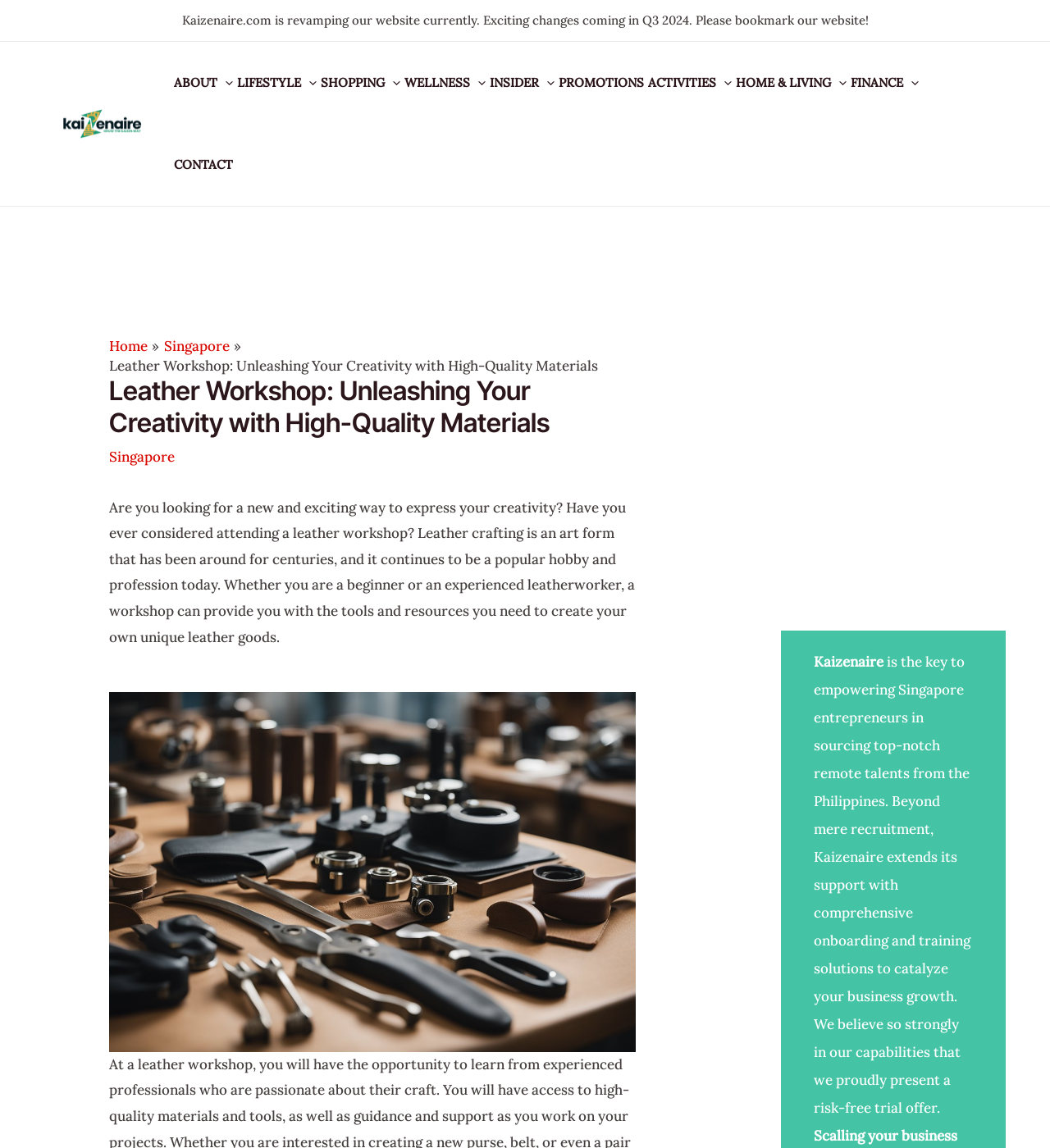Find and indicate the bounding box coordinates of the region you should select to follow the given instruction: "Go to the PROMOTIONS page".

[0.532, 0.036, 0.617, 0.108]